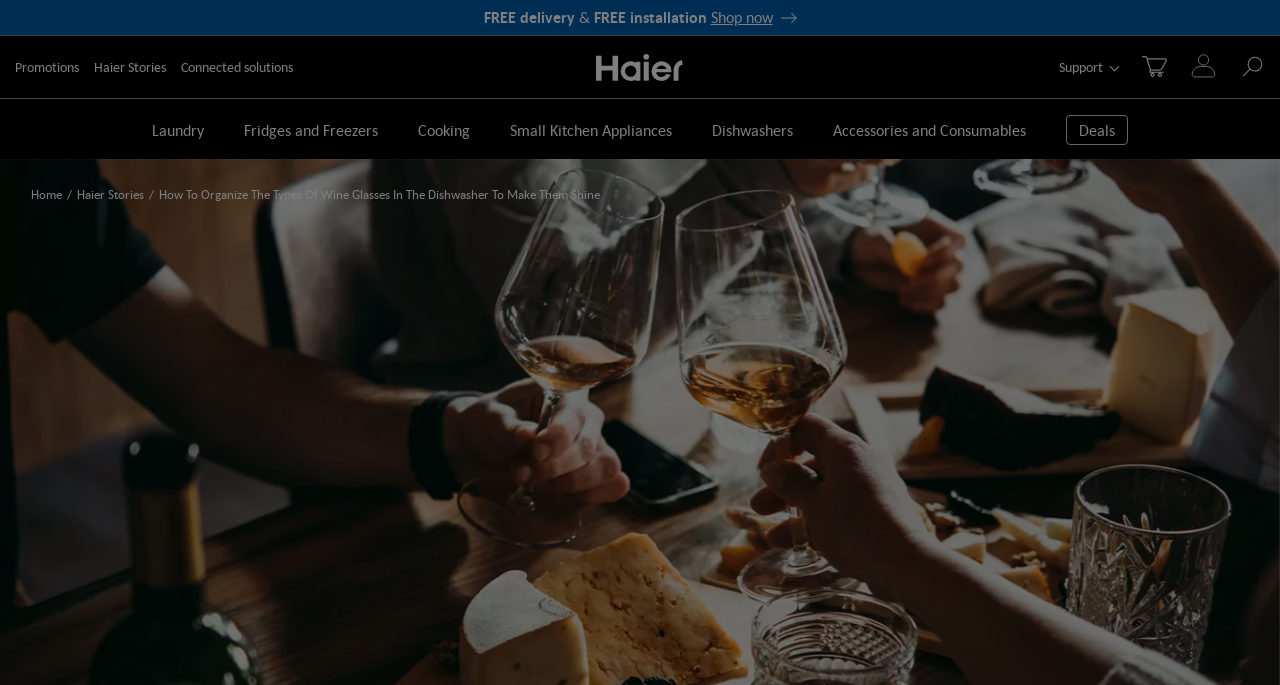Provide a single word or phrase answer to the question: 
What is the topic of the main content on the webpage?

Wine glasses